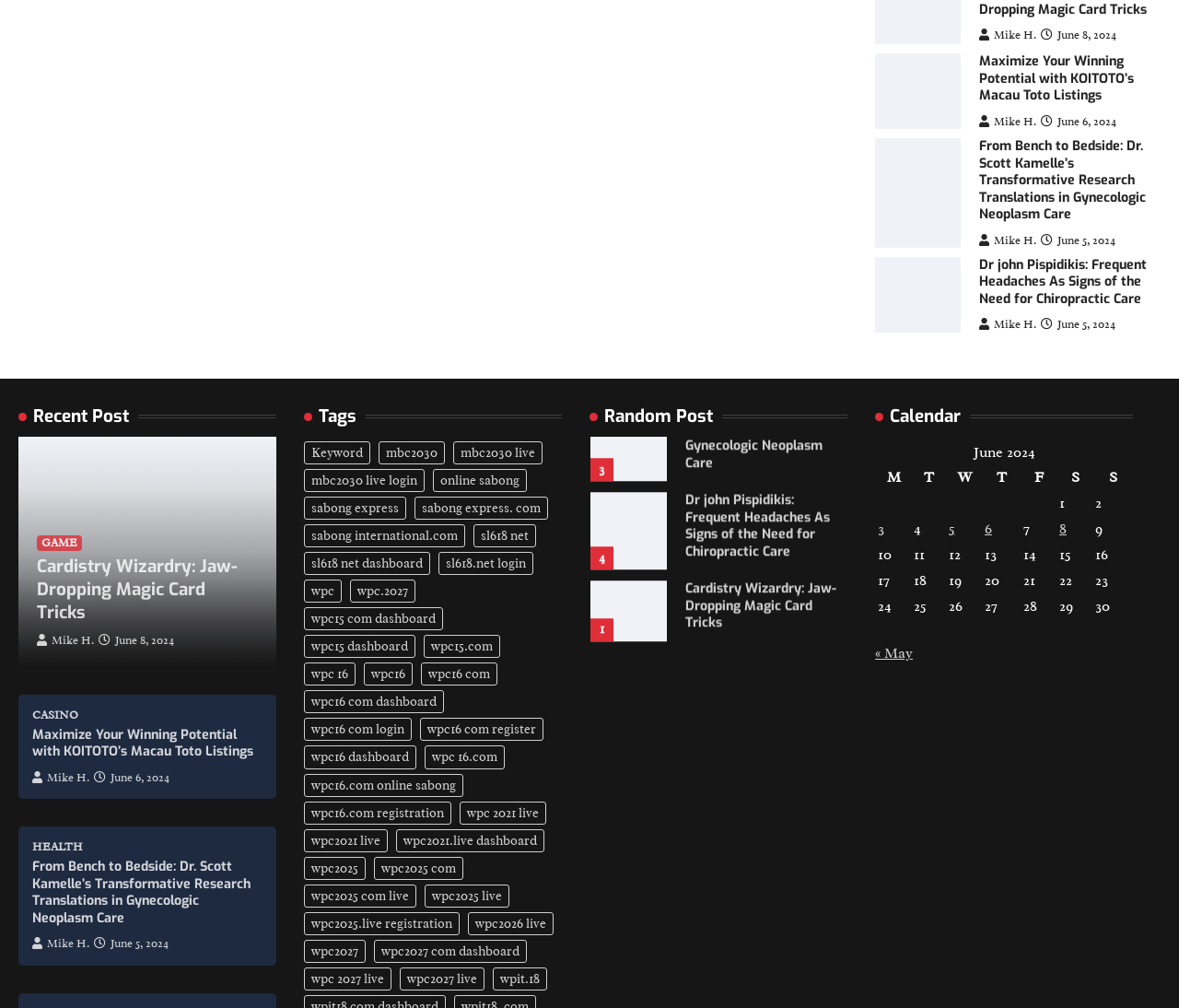Who is the author of the post 'From Bench to Bedside: Dr. Scott Kamelle’s Transformative Research Translations in Gynecologic Neoplasm Care'?
Respond to the question with a well-detailed and thorough answer.

The author of the post 'From Bench to Bedside: Dr. Scott Kamelle’s Transformative Research Translations in Gynecologic Neoplasm Care' is 'Mike H.' as indicated by the link ' Mike H.' next to the post title.